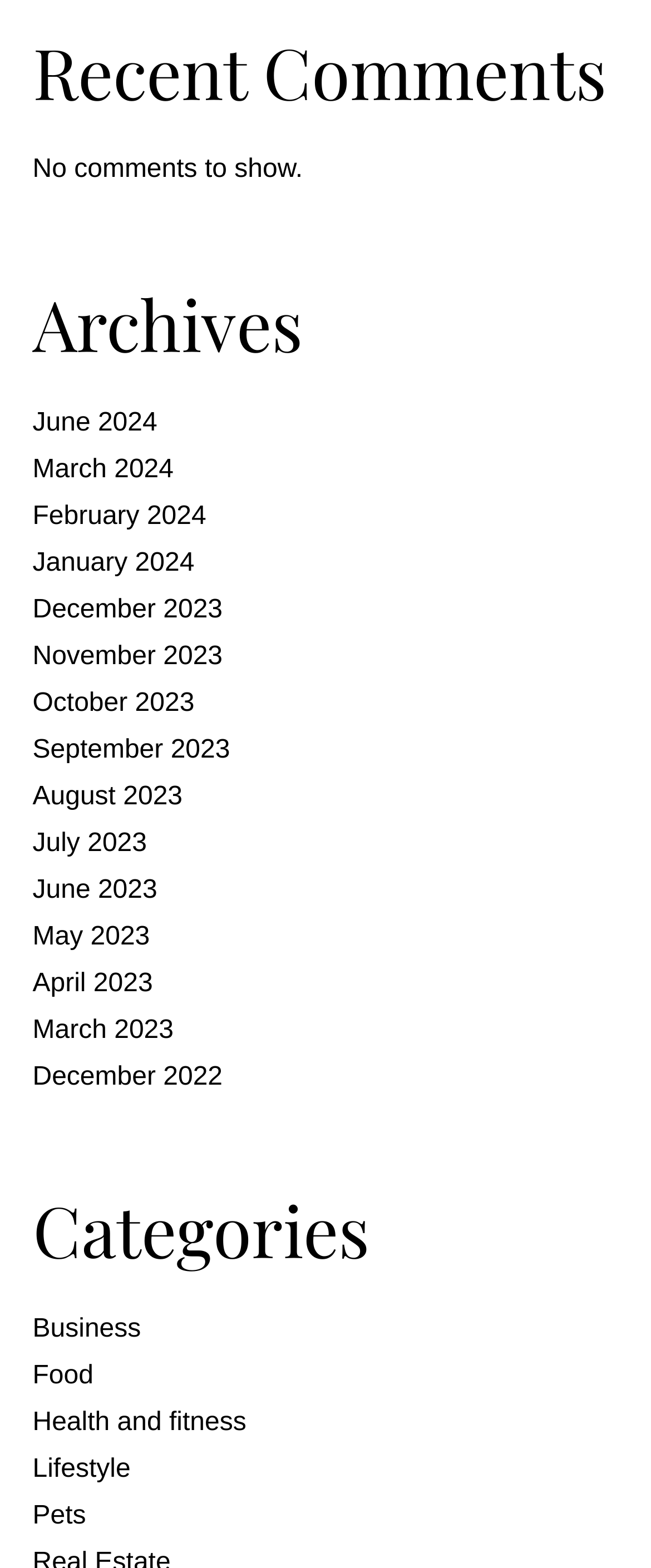What is the last category listed? Based on the image, give a response in one word or a short phrase.

Pets